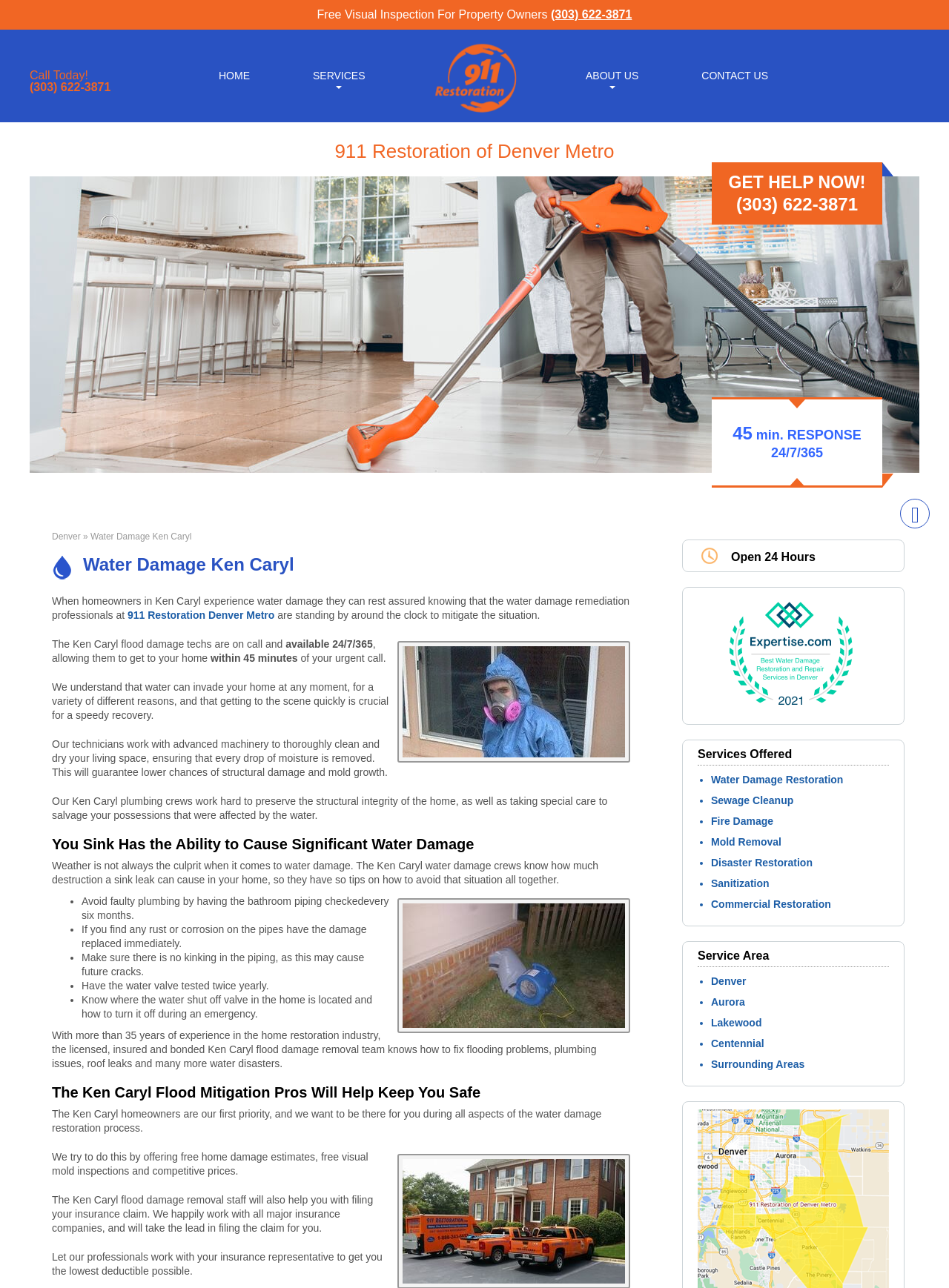Identify the bounding box coordinates for the element that needs to be clicked to fulfill this instruction: "Learn about water damage restoration services". Provide the coordinates in the format of four float numbers between 0 and 1: [left, top, right, bottom].

[0.735, 0.462, 0.911, 0.554]